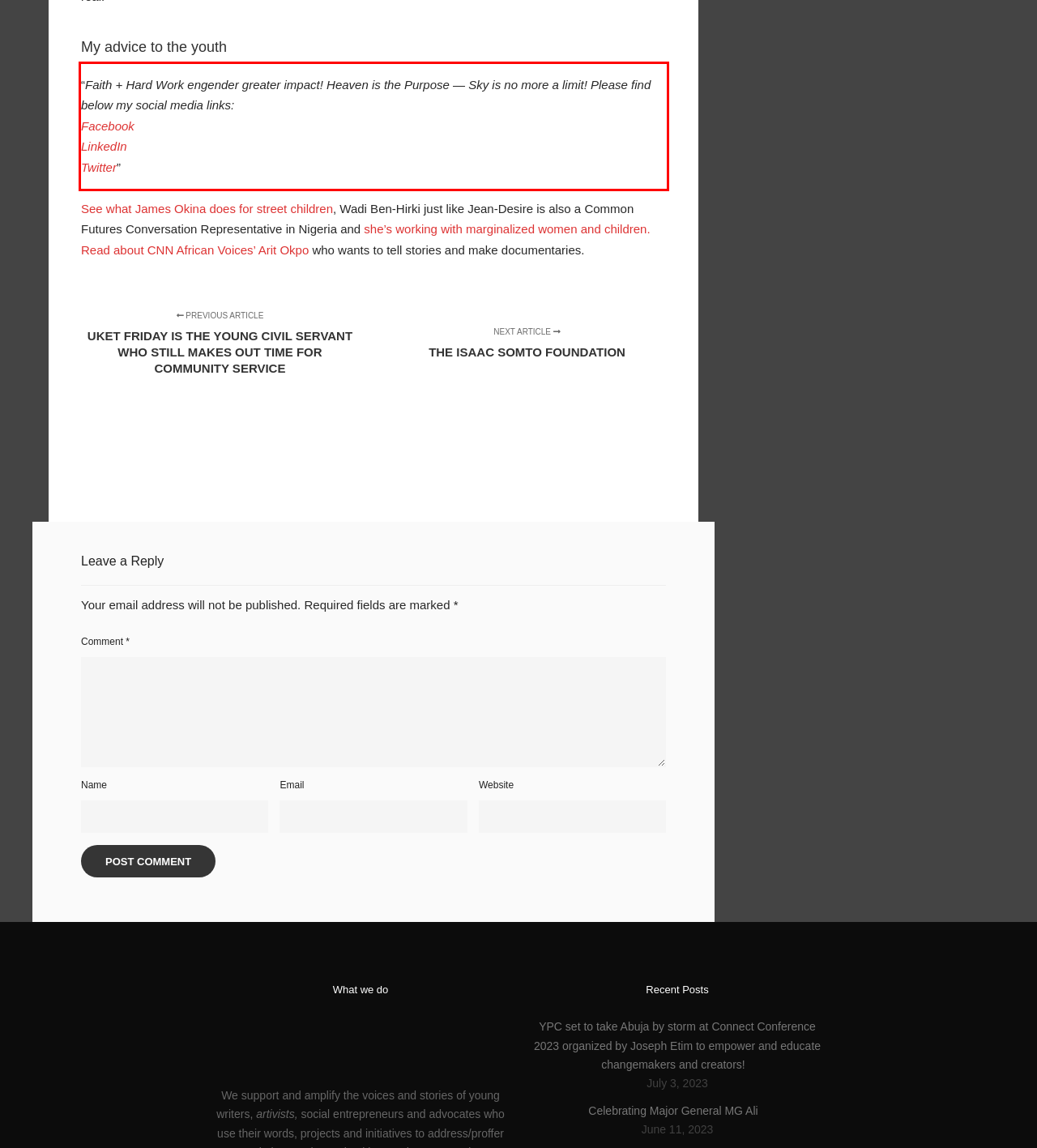Analyze the screenshot of the webpage and extract the text from the UI element that is inside the red bounding box.

“Faith + Hard Work engender greater impact! Heaven is the Purpose — Sky is no more a limit! Please find below my social media links: Facebook LinkedIn Twitter”